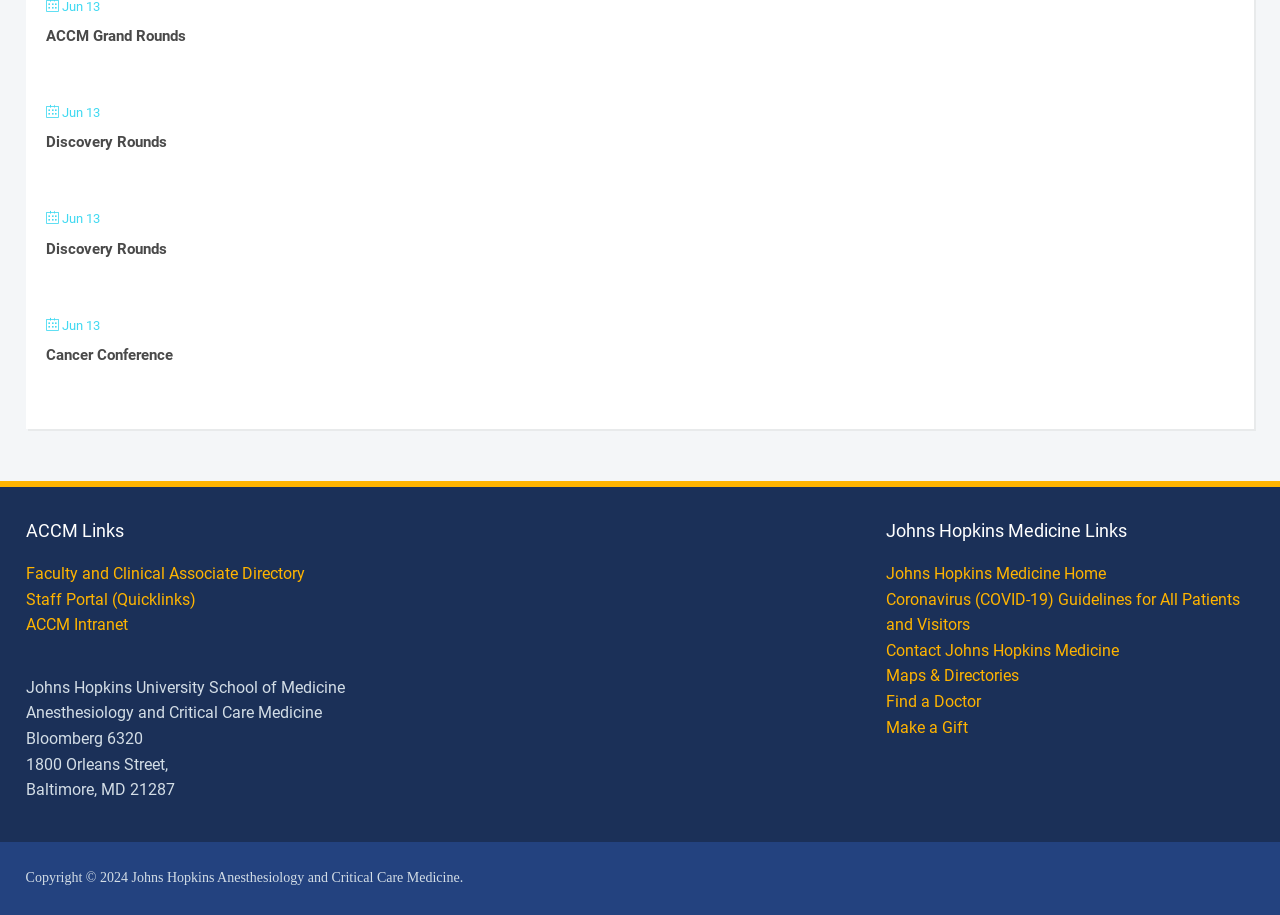How many sections are present under the 'Johns Hopkins Medicine Links' heading?
Refer to the image and provide a concise answer in one word or phrase.

5